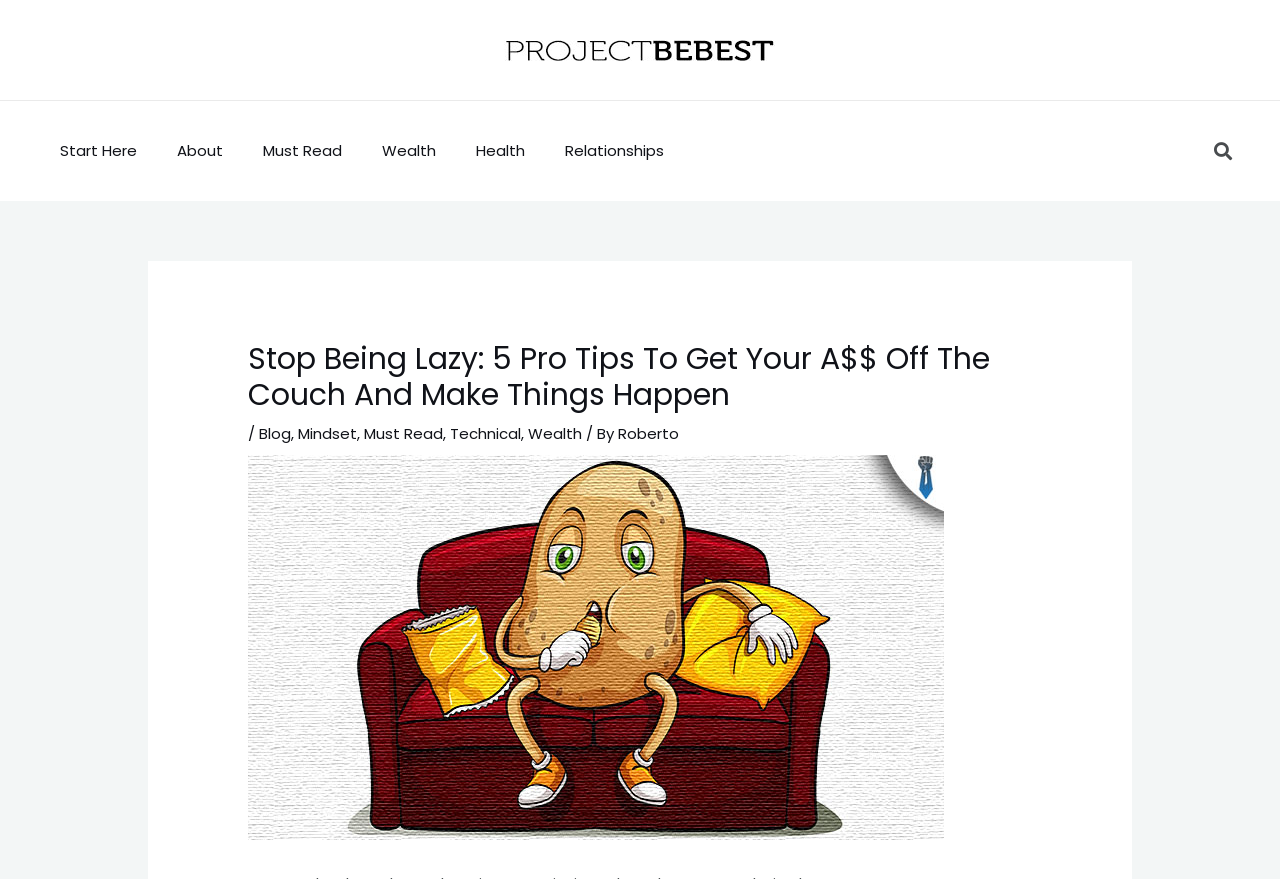Locate the bounding box coordinates of the element that should be clicked to fulfill the instruction: "search for something".

[0.943, 0.153, 0.968, 0.191]